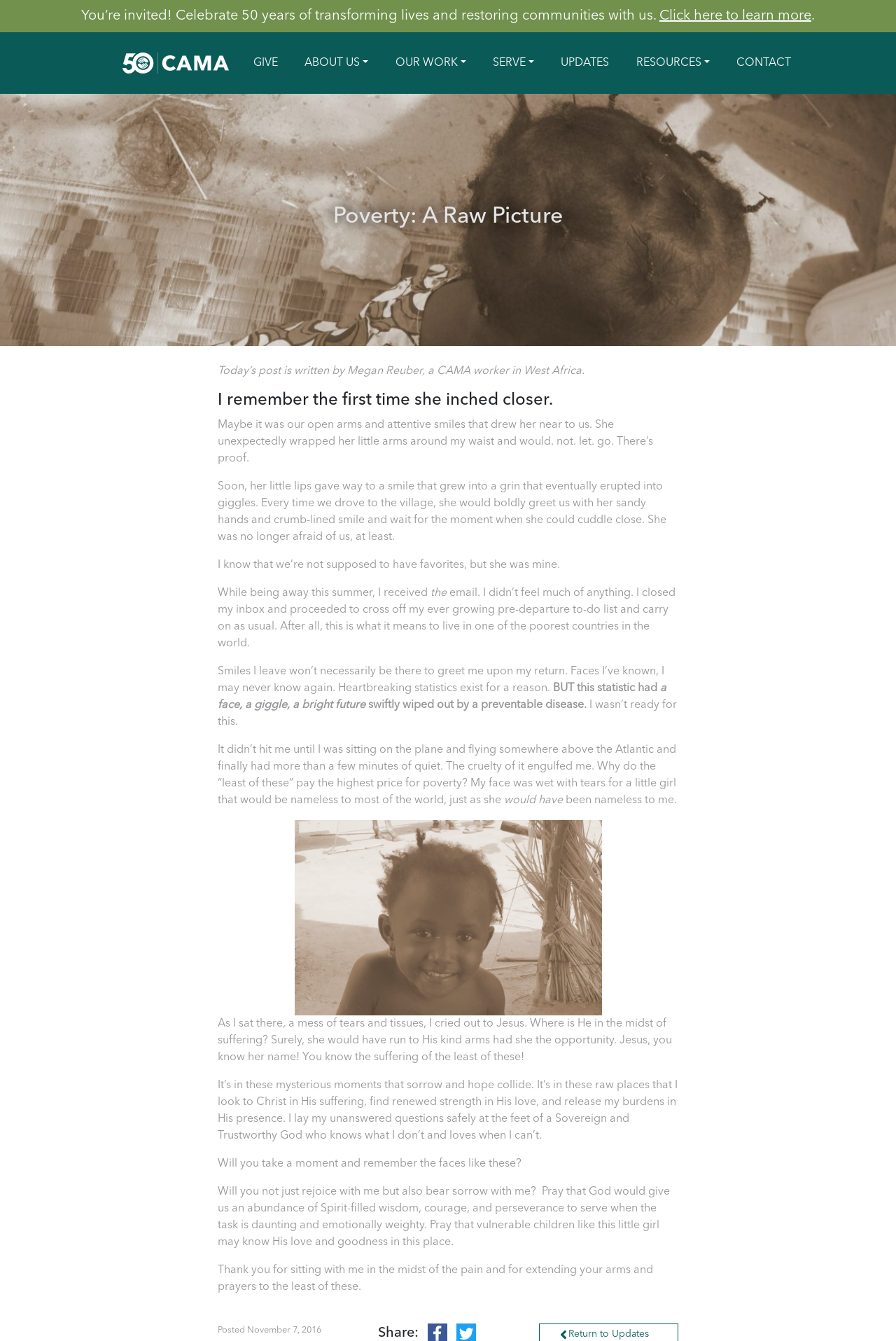Point out the bounding box coordinates of the section to click in order to follow this instruction: "Click on the 'ABOUT US' link".

[0.325, 0.037, 0.426, 0.057]